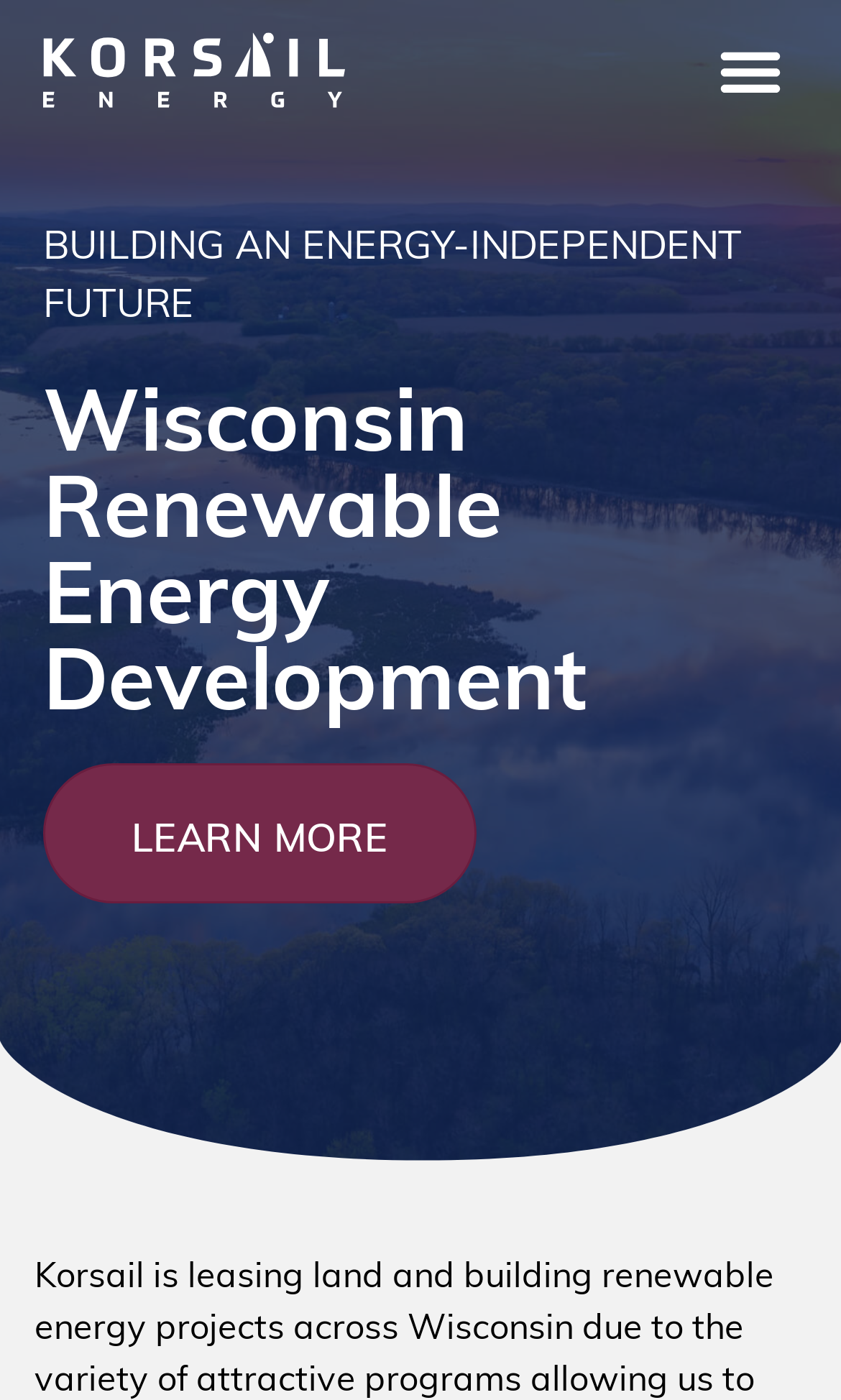Locate and extract the text of the main heading on the webpage.

Wisconsin Renewable Energy Development